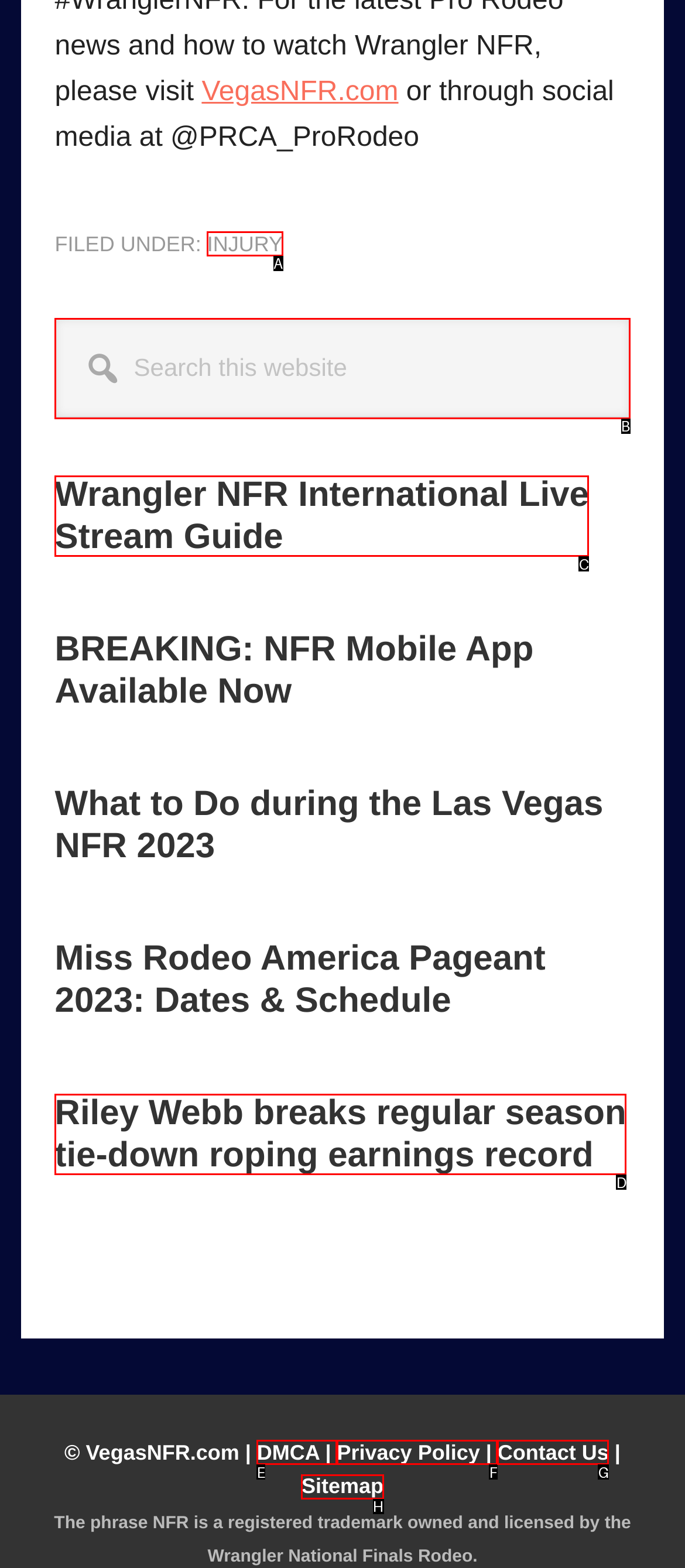Select the HTML element that should be clicked to accomplish the task: Search this website Reply with the corresponding letter of the option.

B